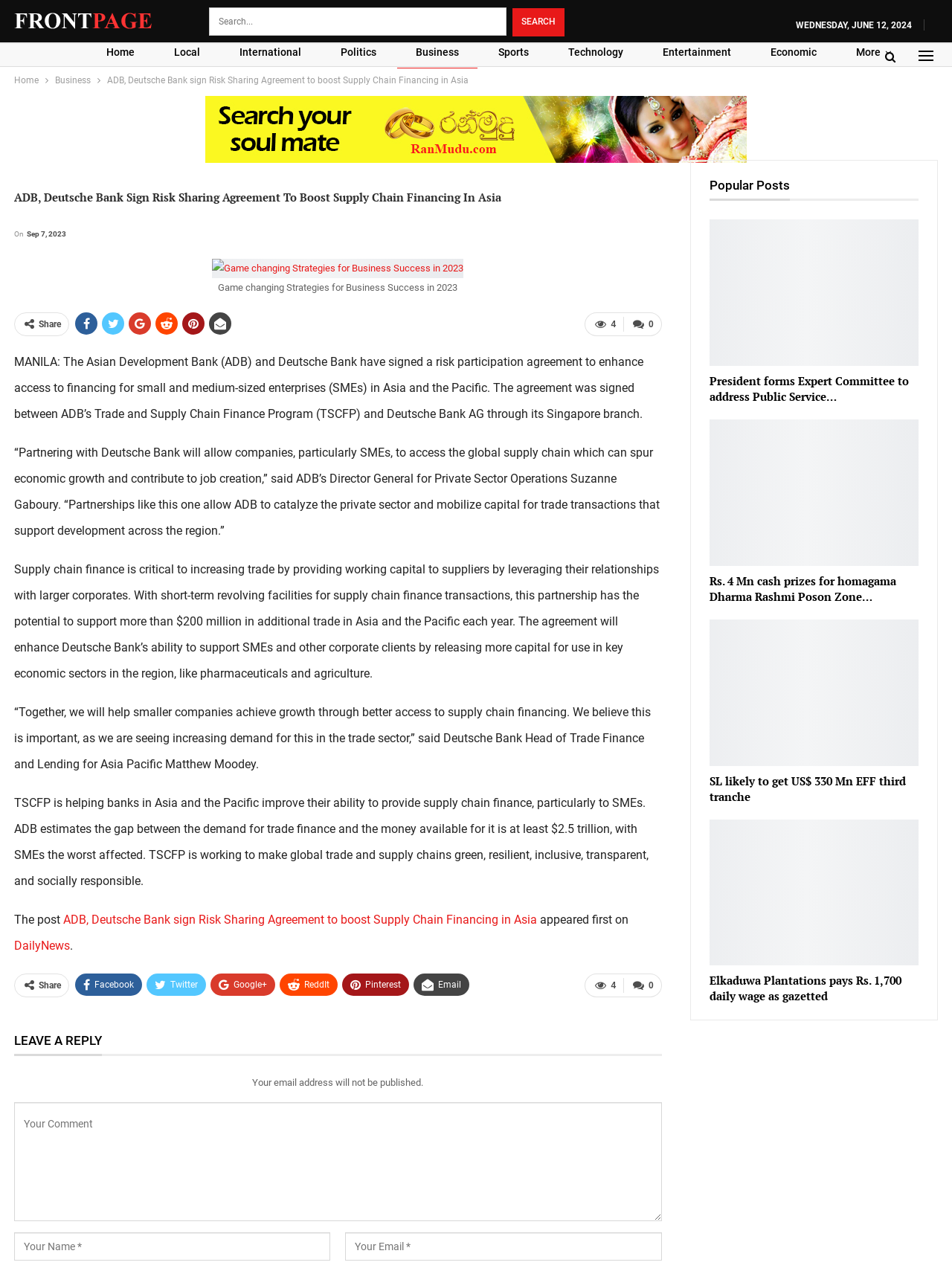Generate a detailed explanation of the webpage's features and information.

This webpage is an article page from a news website. At the top, there is a logo and a search bar. Below the search bar, there are several links to different categories, including Home, Local, International, Politics, Business, Sports, Technology, Entertainment, and Economic. 

On the left side, there is a navigation menu with breadcrumbs, showing the current page's location in the website's hierarchy. The title of the article, "ADB, Deutsche Bank sign Risk Sharing Agreement to boost Supply Chain Financing in Asia", is displayed prominently below the navigation menu.

The article itself is divided into several sections. The first section displays the date of publication, "WEDNESDAY, JUNE 12, 2024", and a figure with a caption. The main content of the article is a series of paragraphs discussing the agreement between the Asian Development Bank (ADB) and Deutsche Bank to enhance access to financing for small and medium-sized enterprises (SMEs) in Asia and the Pacific.

On the right side, there is a sidebar with a section titled "Popular Posts", which lists several links to other articles on the website. 

At the bottom of the page, there is a section for leaving a comment, with fields for entering a name, email, and comment. There are also links to share the article on various social media platforms.